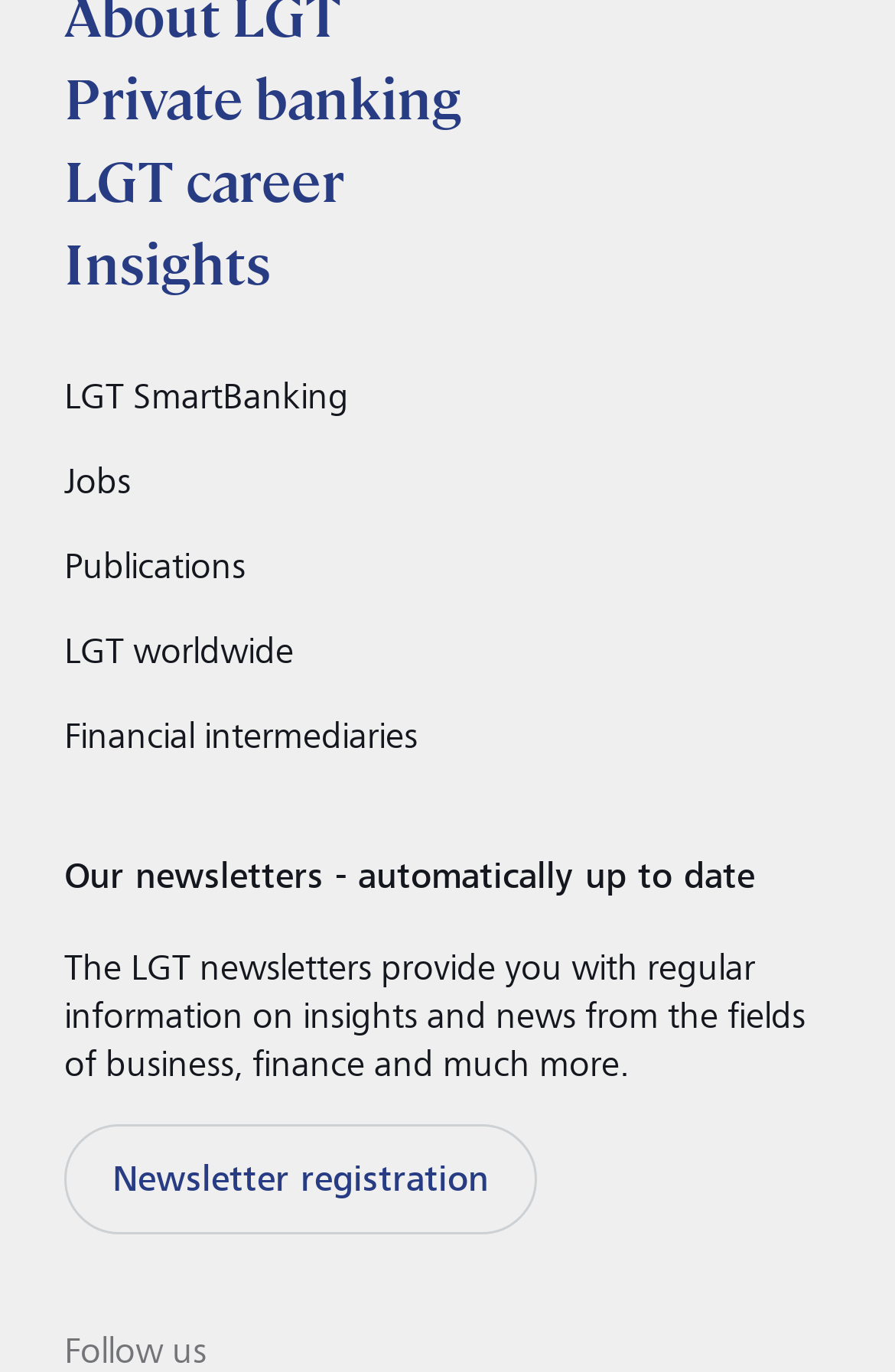Please determine the bounding box coordinates of the area that needs to be clicked to complete this task: 'Access LGT SmartBanking'. The coordinates must be four float numbers between 0 and 1, formatted as [left, top, right, bottom].

[0.072, 0.27, 0.39, 0.306]